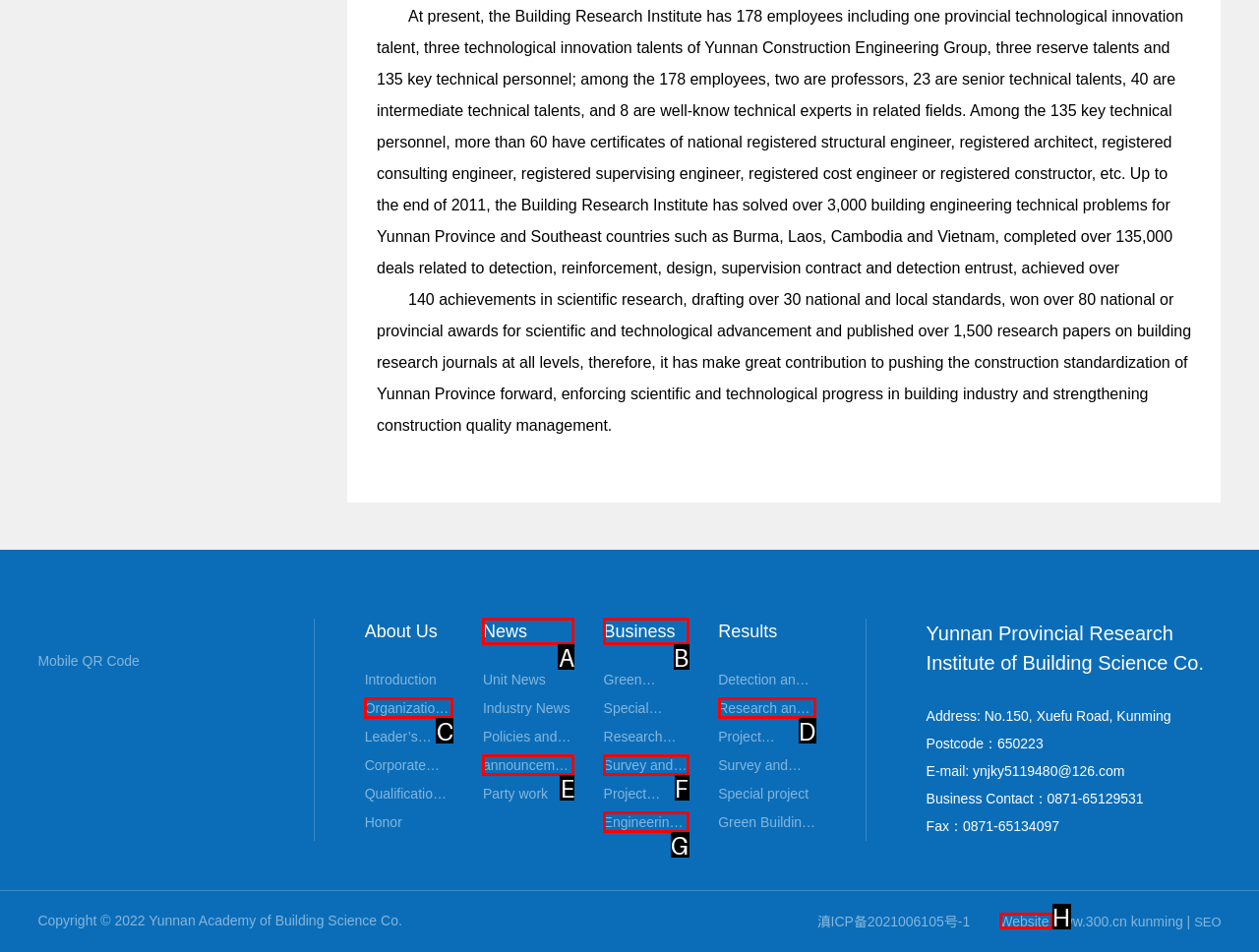Based on the provided element description: Engineering testing，forensic, identify the best matching HTML element. Respond with the corresponding letter from the options shown.

G